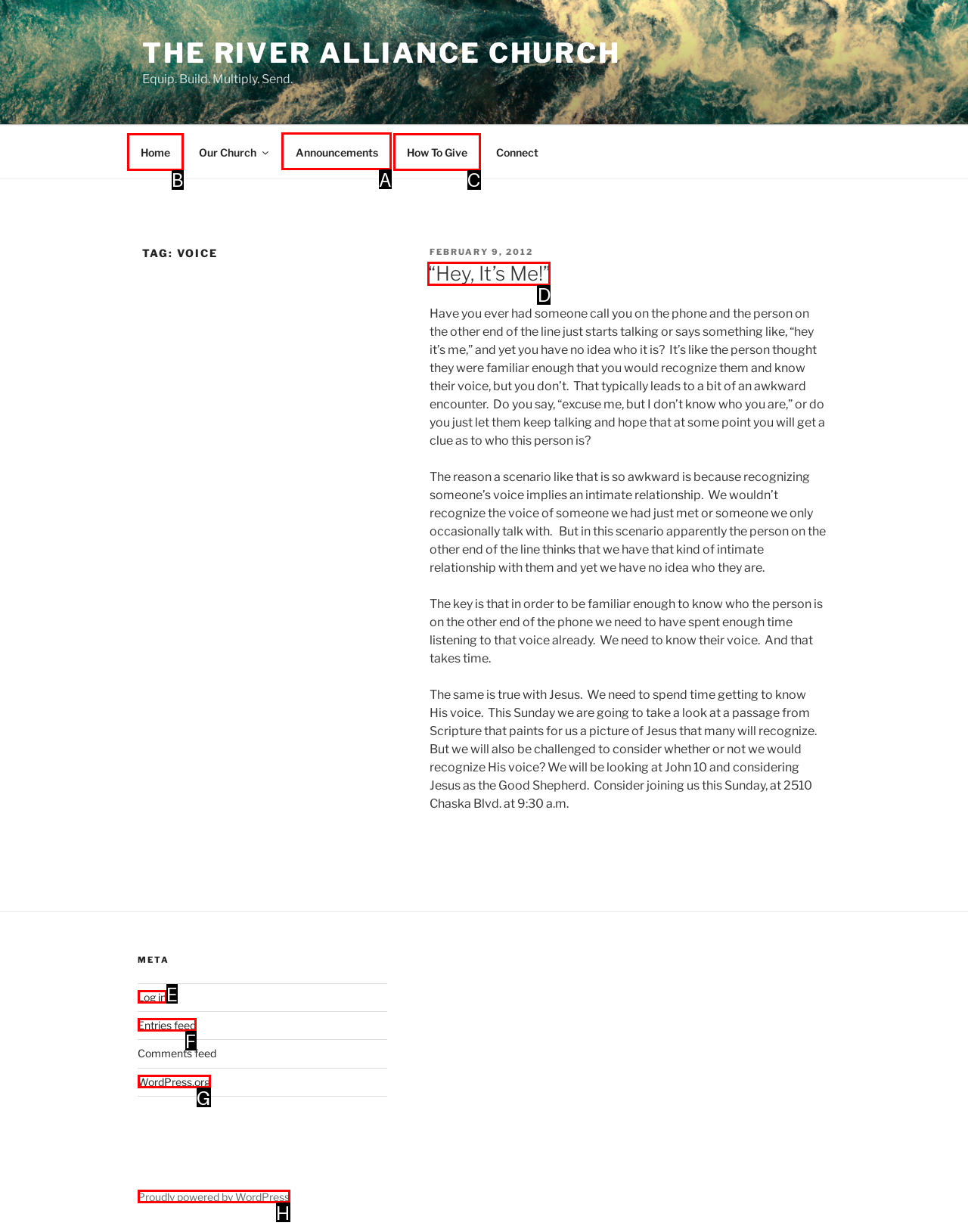Determine which letter corresponds to the UI element to click for this task: explore game development
Respond with the letter from the available options.

None